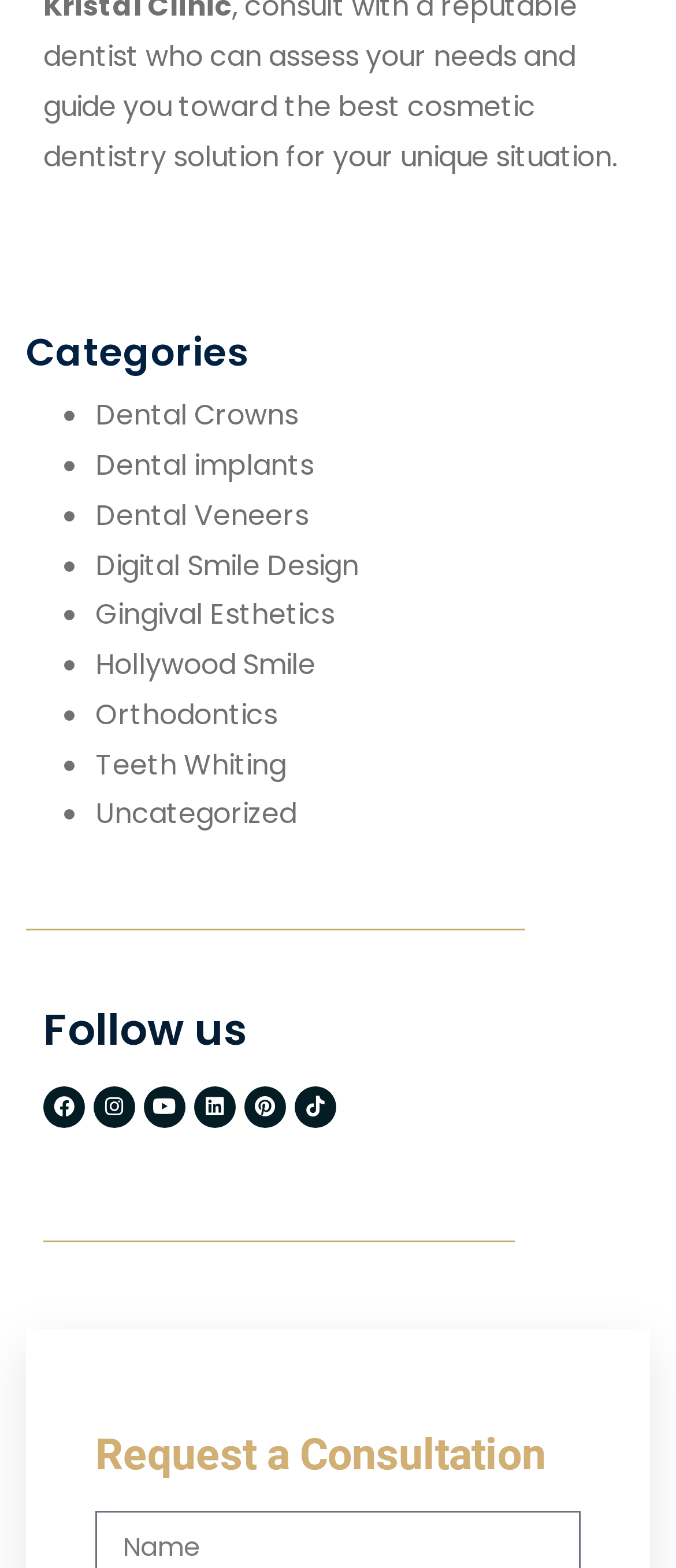Indicate the bounding box coordinates of the clickable region to achieve the following instruction: "learn about digital smile design."

[0.141, 0.348, 0.531, 0.373]